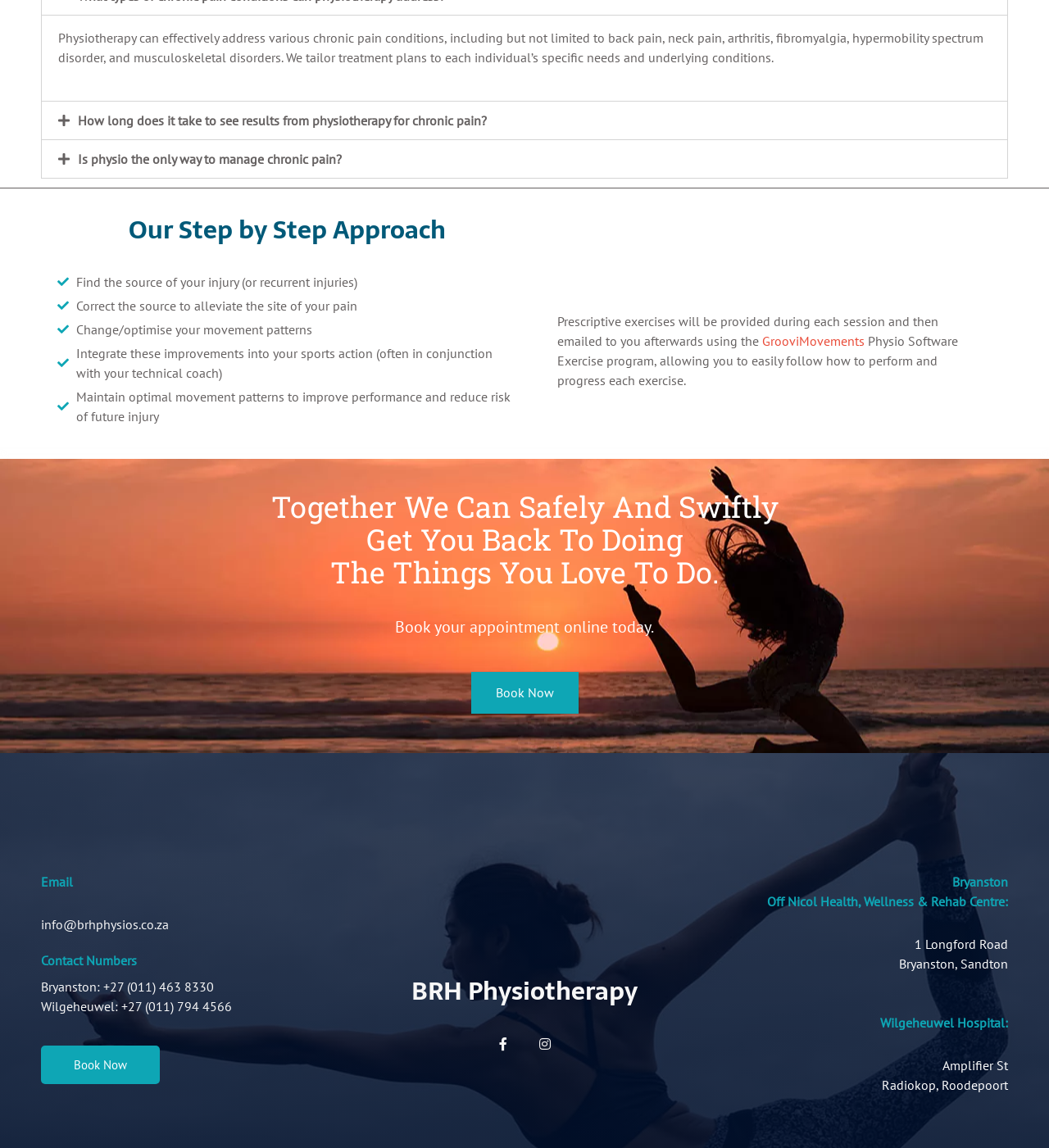Using the image as a reference, answer the following question in as much detail as possible:
How many steps are involved in the step-by-step approach?

This answer can be obtained by counting the number of StaticText elements under the 'Our Step by Step Approach' heading, which describe the steps as 'Find the source of your injury', 'Correct the source to alleviate the site of your pain', 'Change/optimise your movement patterns', 'Integrate these improvements into your sports action', and 'Maintain optimal movement patterns to improve performance and reduce risk of future injury'.